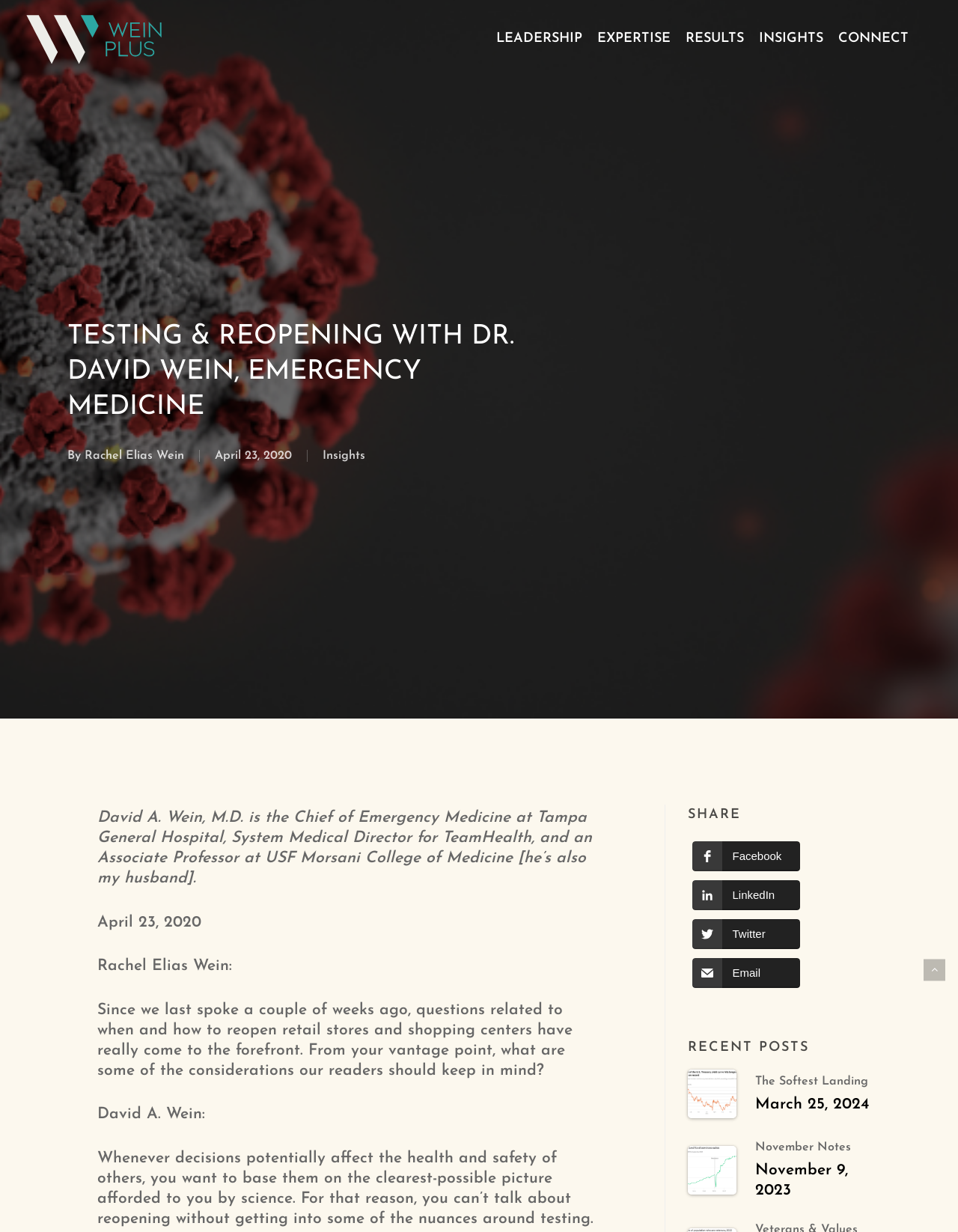Create an in-depth description of the webpage, covering main sections.

The webpage is about Dr. David Wein, an emergency medicine expert, and features an interview with him. At the top left corner, there is a logo of "Wein Plus" with three identical images. Below the logo, there are five navigation links: "LEADERSHIP", "EXPERTISE", "RESULTS", "INSIGHTS", and "CONNECT", which are evenly spaced and aligned horizontally.

The main content of the webpage is an interview with Dr. David Wein, titled "TESTING & REOPENING WITH DR. DAVID WEIN, EMERGENCY MEDICINE". The title is centered and in a larger font size. Below the title, there is a byline "By Rachel Elias Wein" and a date "April 23, 2020". The interview is presented in a question-and-answer format, with the questions asked by Rachel Elias Wein and the answers provided by Dr. David Wein.

On the right side of the webpage, there are three sections: "SHARE", "RECENT POSTS", and a social media section. The "SHARE" section has four social media links: Facebook, LinkedIn, Twitter, and Email, each with an accompanying icon. The "RECENT POSTS" section lists two recent posts with their titles and dates. At the bottom right corner, there is a link with a cryptic symbol "\ue609".

Overall, the webpage has a clean and organized layout, with a focus on the interview with Dr. David Wein and easy access to social media sharing and recent posts.